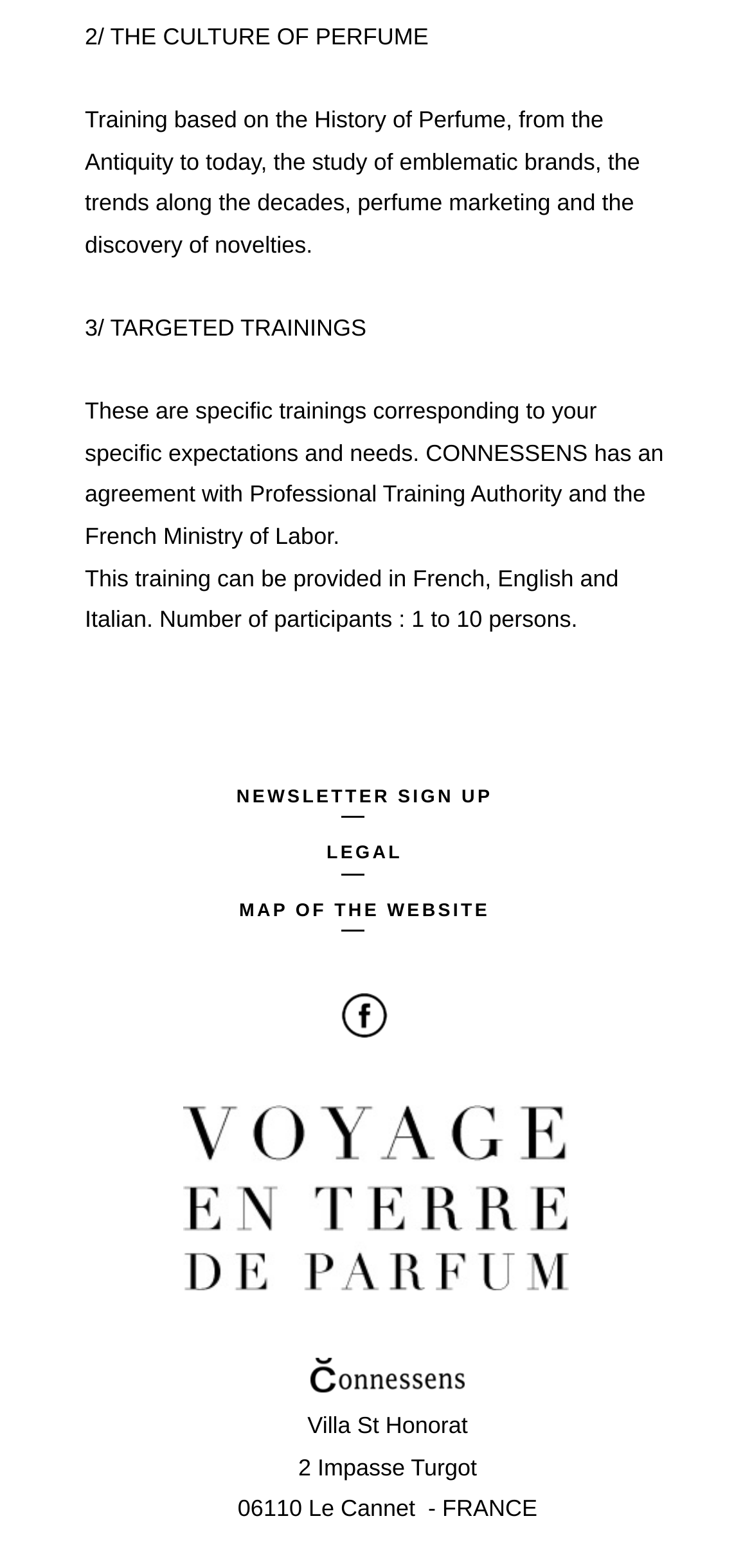How many languages is the targeted training provided in?
Answer briefly with a single word or phrase based on the image.

3